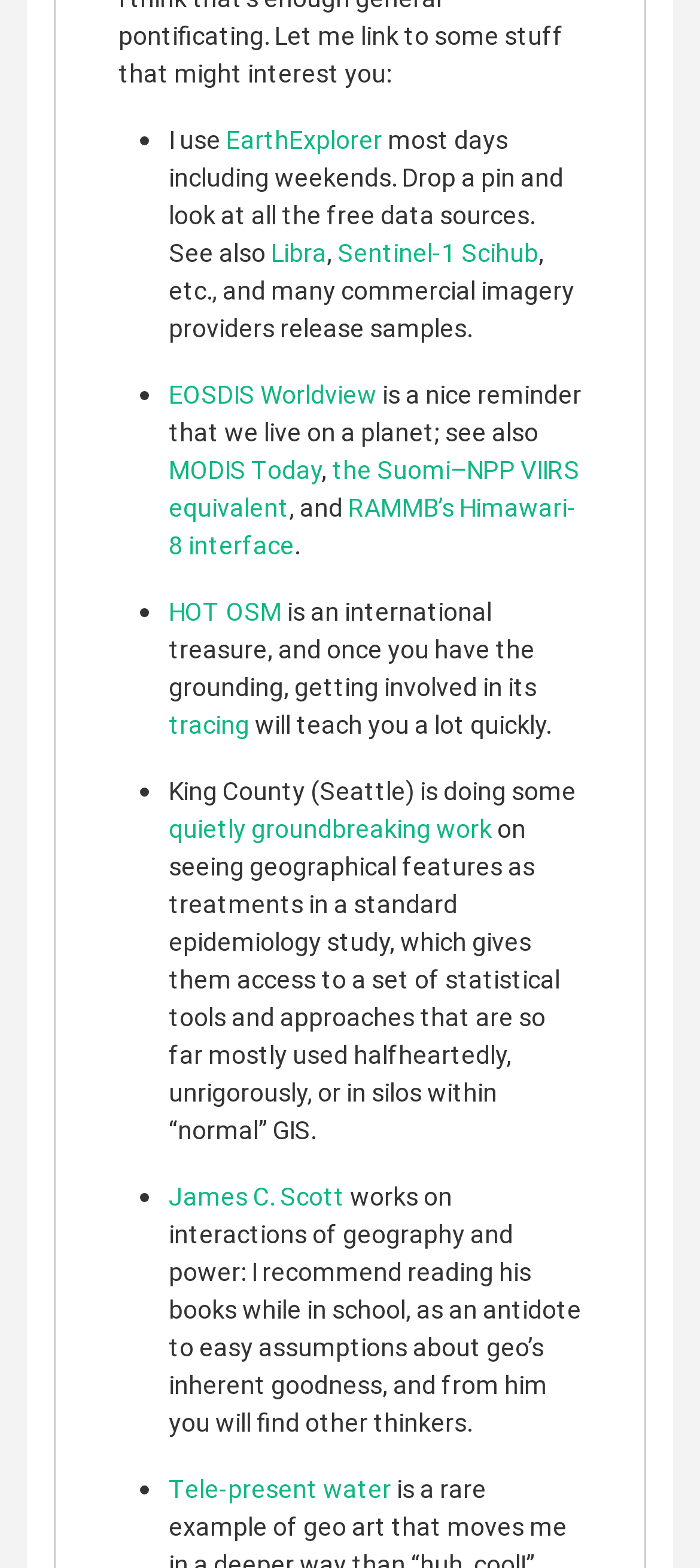Show me the bounding box coordinates of the clickable region to achieve the task as per the instruction: "Learn about Tele-present water".

[0.241, 0.939, 0.559, 0.96]